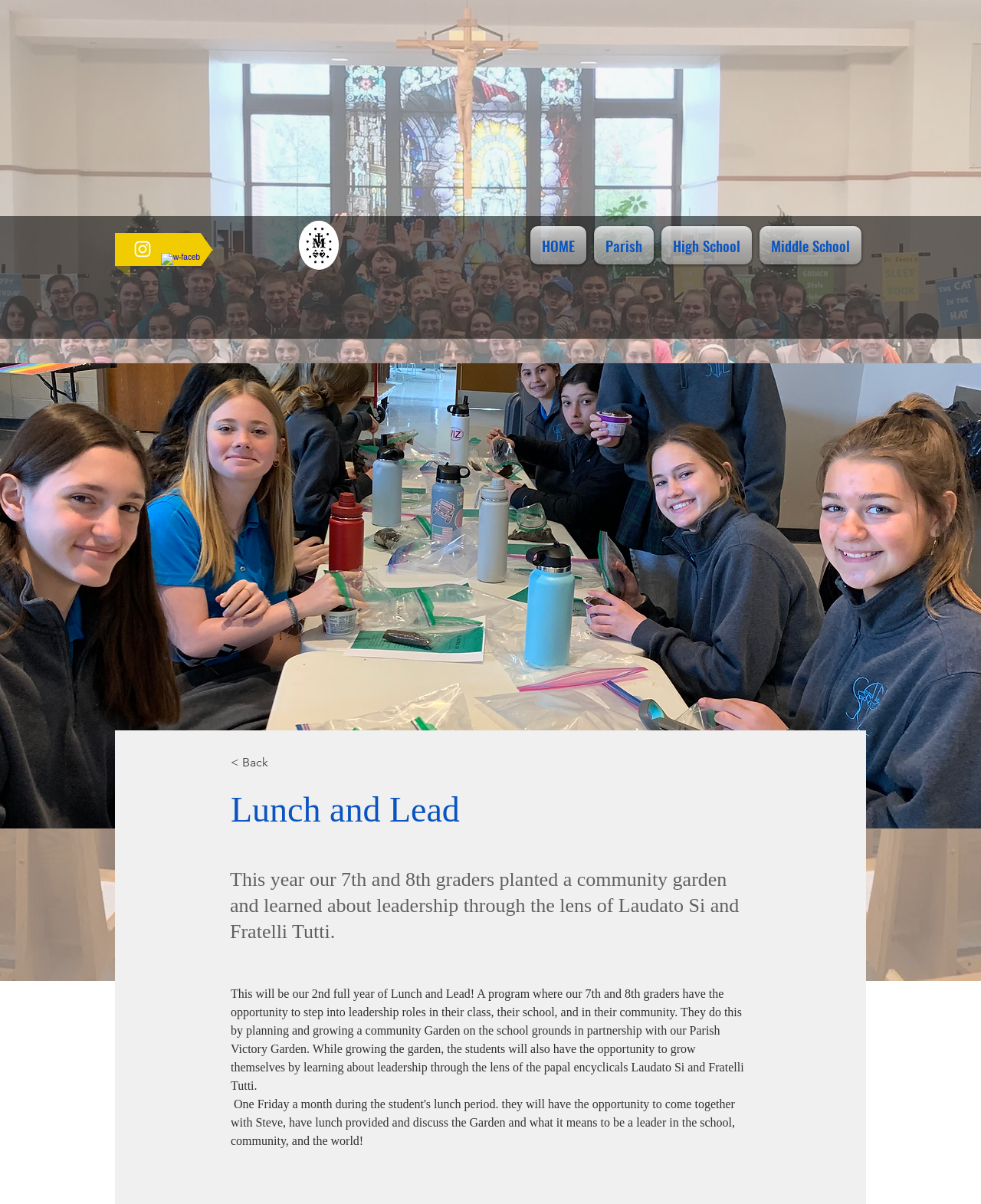Extract the main title from the webpage and generate its text.

Lunch and Lead